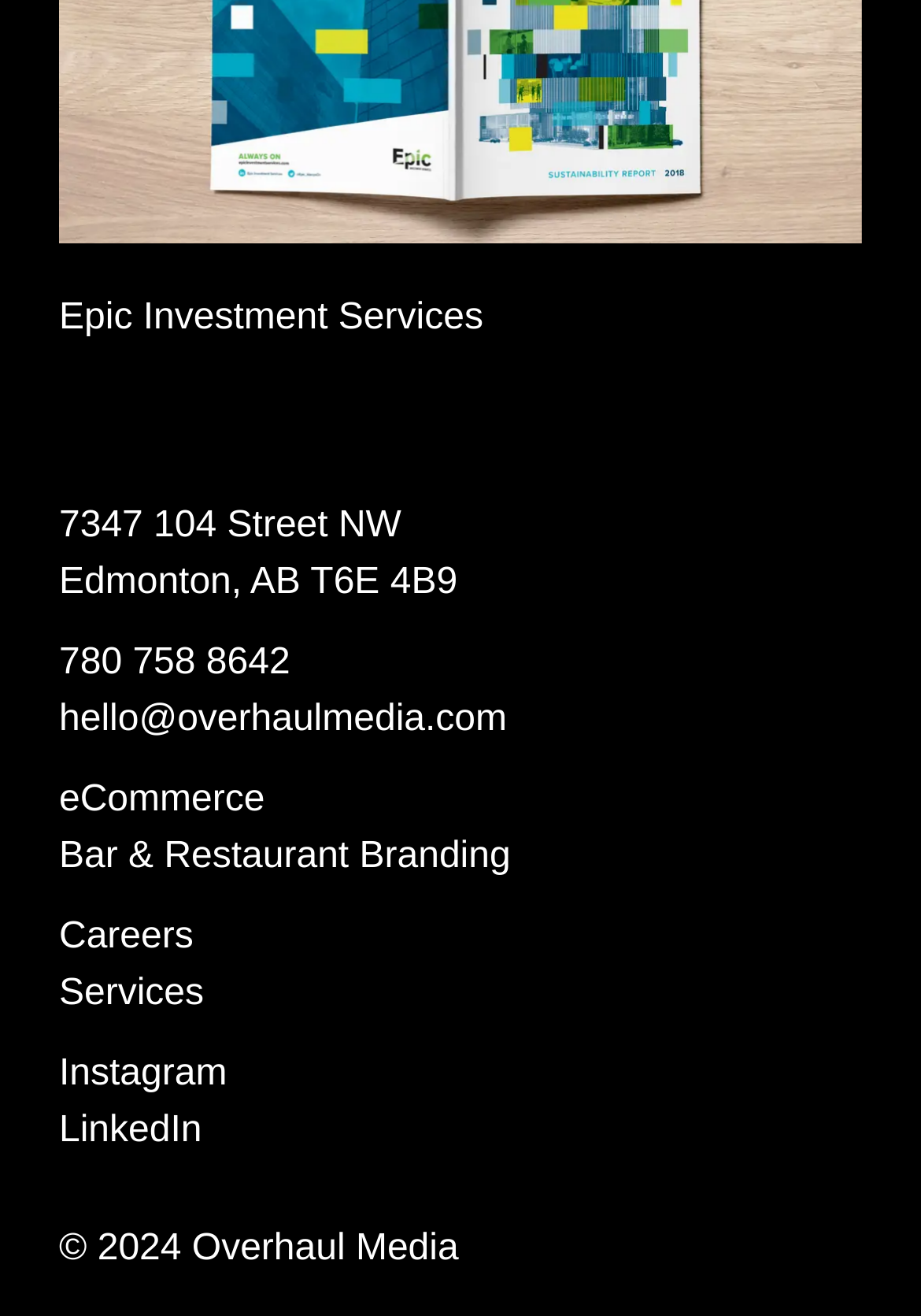What is the company name?
Examine the image and provide an in-depth answer to the question.

The company name can be found at the bottom of the webpage, where the copyright information is displayed. The text 'Overhaul Media' is located between the copyright symbol and the year '2024'.